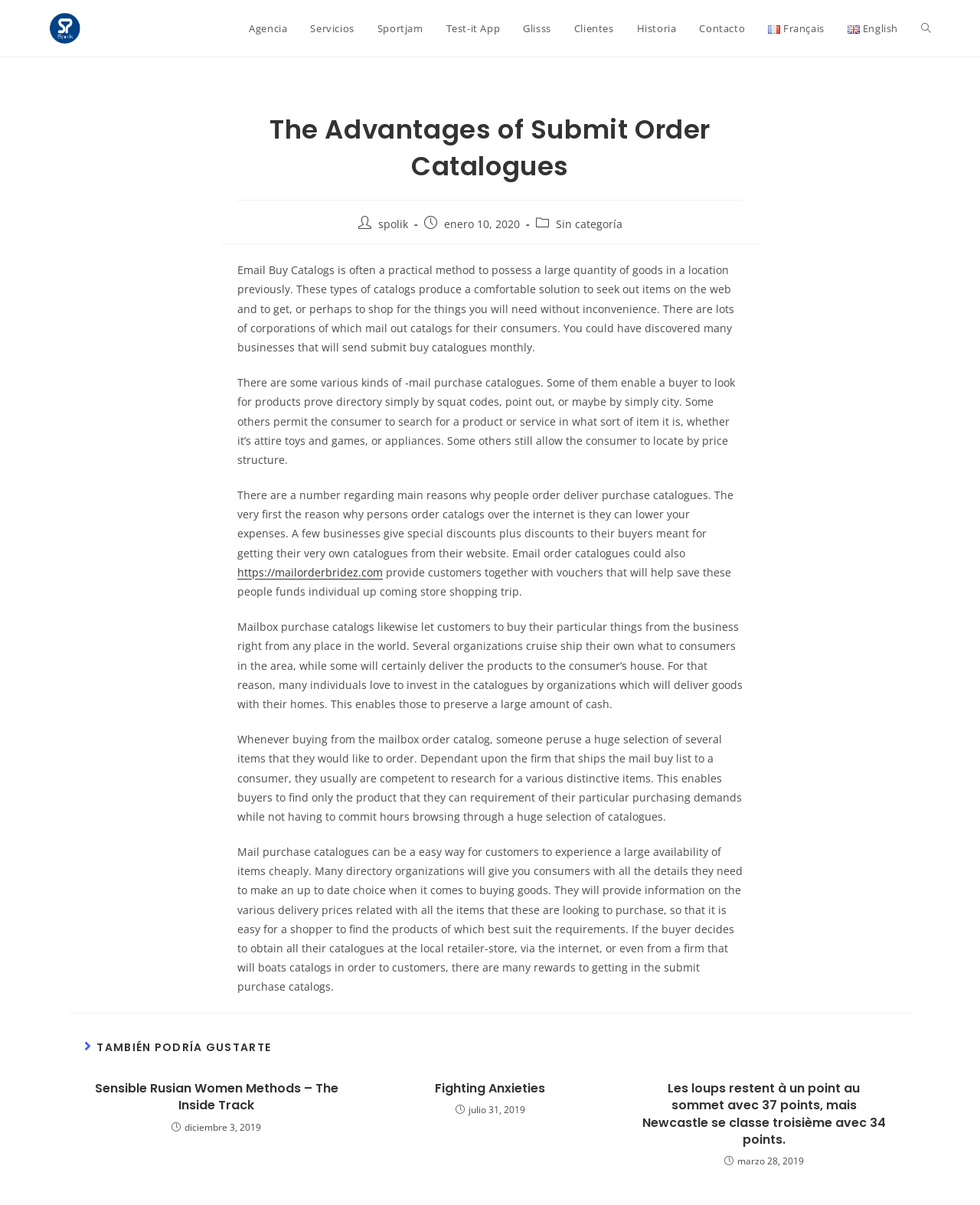Provide the bounding box coordinates of the section that needs to be clicked to accomplish the following instruction: "Check the 'Contacto' page."

[0.702, 0.0, 0.772, 0.047]